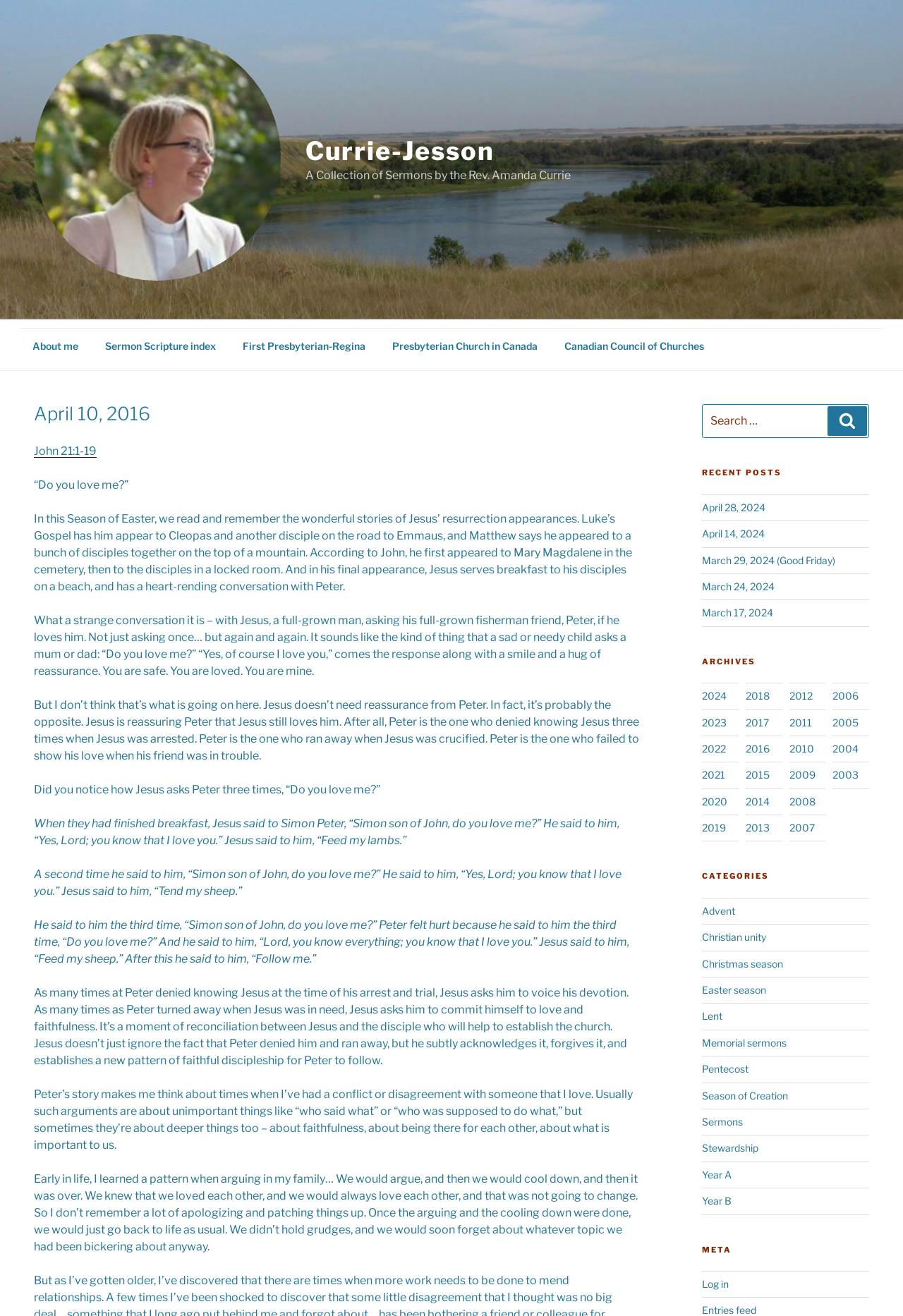Convey a detailed summary of the webpage, mentioning all key elements.

This webpage appears to be a blog or a collection of sermons by Rev. Amanda Currie. At the top, there is a link to skip to the content and a navigation menu with links to "About me", "Sermon Scripture index", and other related pages. Below this, there is a header section with the title "April 10, 2016 – Currie-Jesson" and a link to "John 21:1-19".

The main content of the page is a sermon or a reflection on John 21:1-19, which is a passage about Jesus' conversation with Peter after his resurrection. The text is divided into several paragraphs, with headings and subheadings. The sermon explores the theme of love and forgiveness, using the story of Peter's denial of Jesus and Jesus' subsequent conversation with him as a metaphor.

To the right of the main content, there is a sidebar with several sections. The first section is a search bar with a button to search for specific keywords. Below this, there is a list of recent posts, with links to other sermons or reflections. Further down, there is a section for archives, with links to posts from different years, ranging from 2004 to 2024. There is also a section for categories, with links to posts on specific topics such as Advent, Christmas, and Lent.

At the very bottom of the page, there is a section labeled "META" with a link to log in. Overall, the webpage has a simple and clean design, with a focus on the content of the sermon and easy navigation to other related pages.